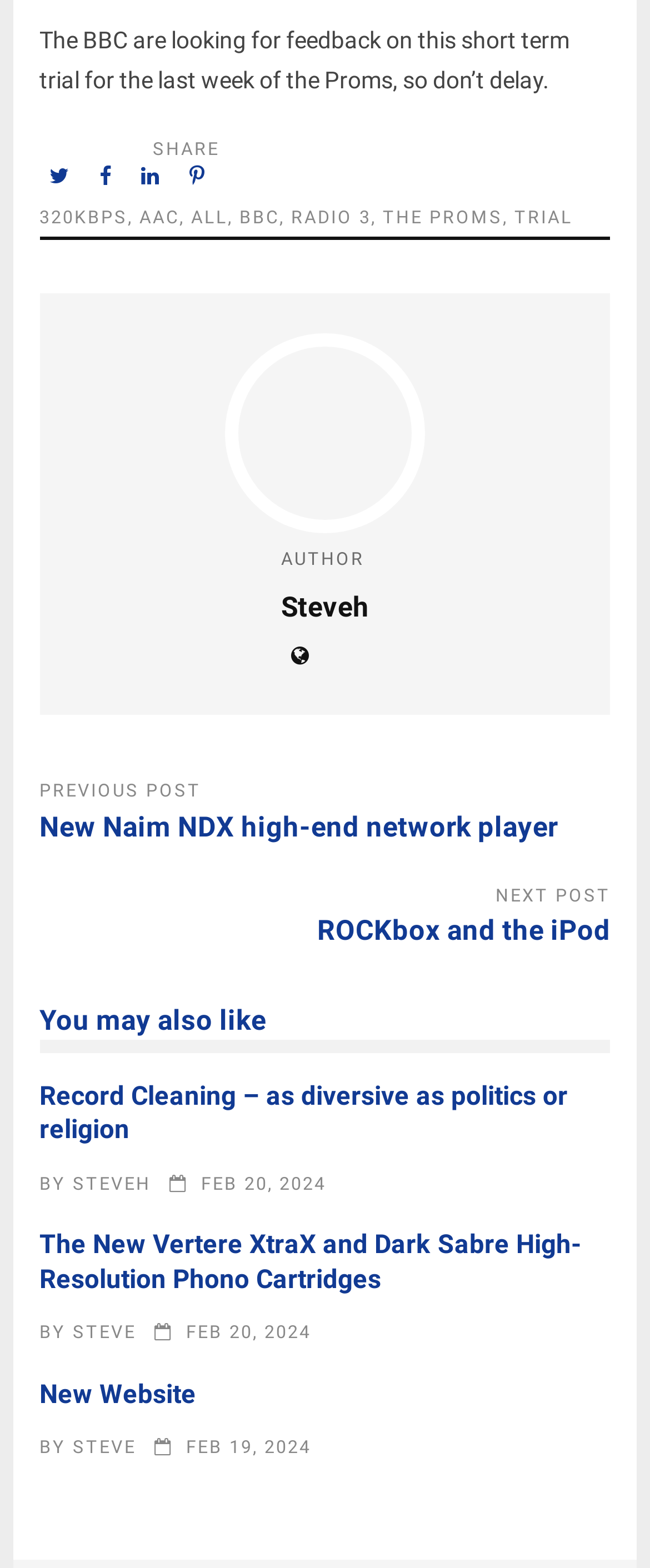Give a one-word or short-phrase answer to the following question: 
What is the date of the post 'New Website'?

FEB 19, 2024